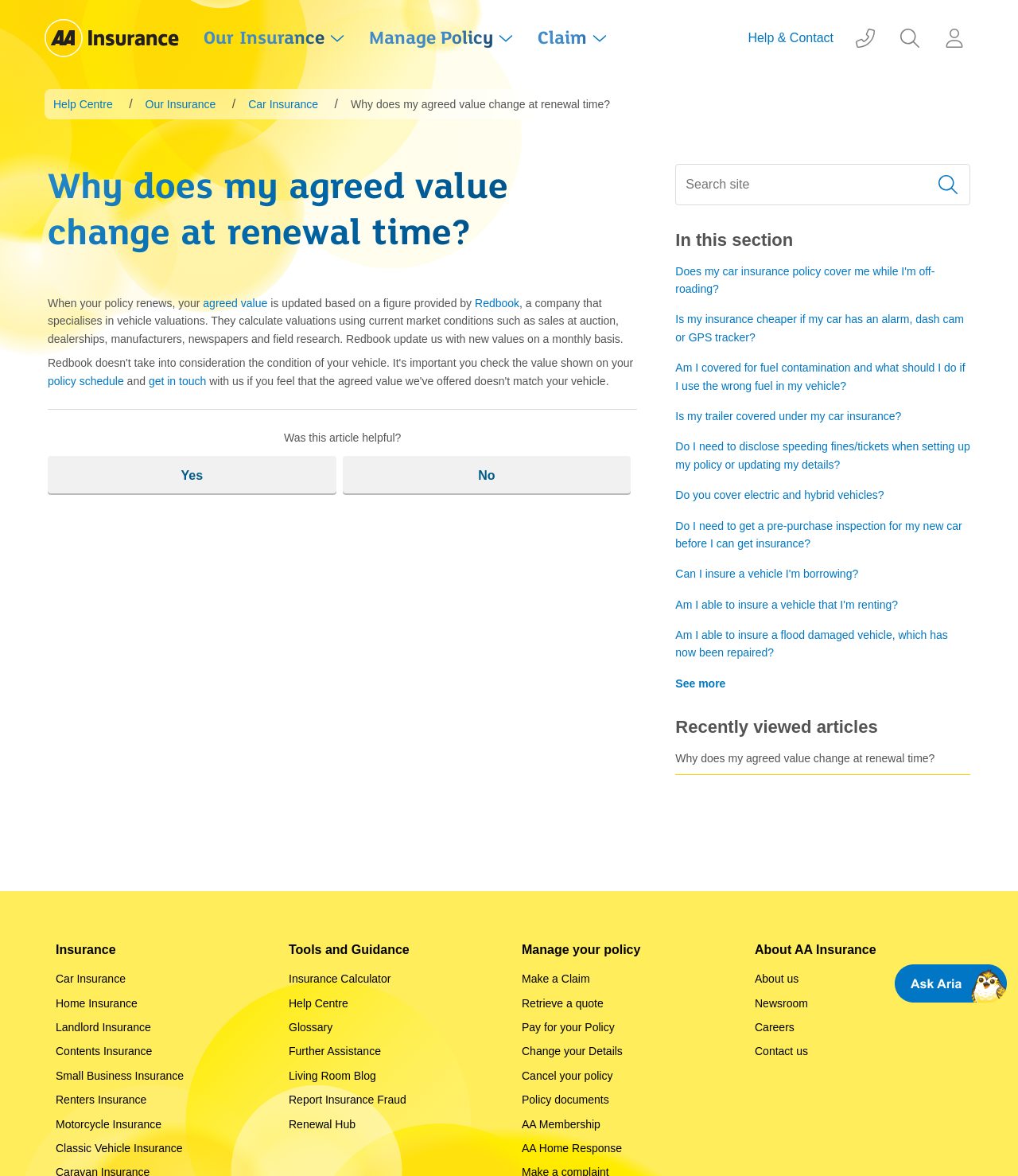What is the purpose of the 'Was this article helpful?' section?
Examine the image and give a concise answer in one word or a short phrase.

To get feedback